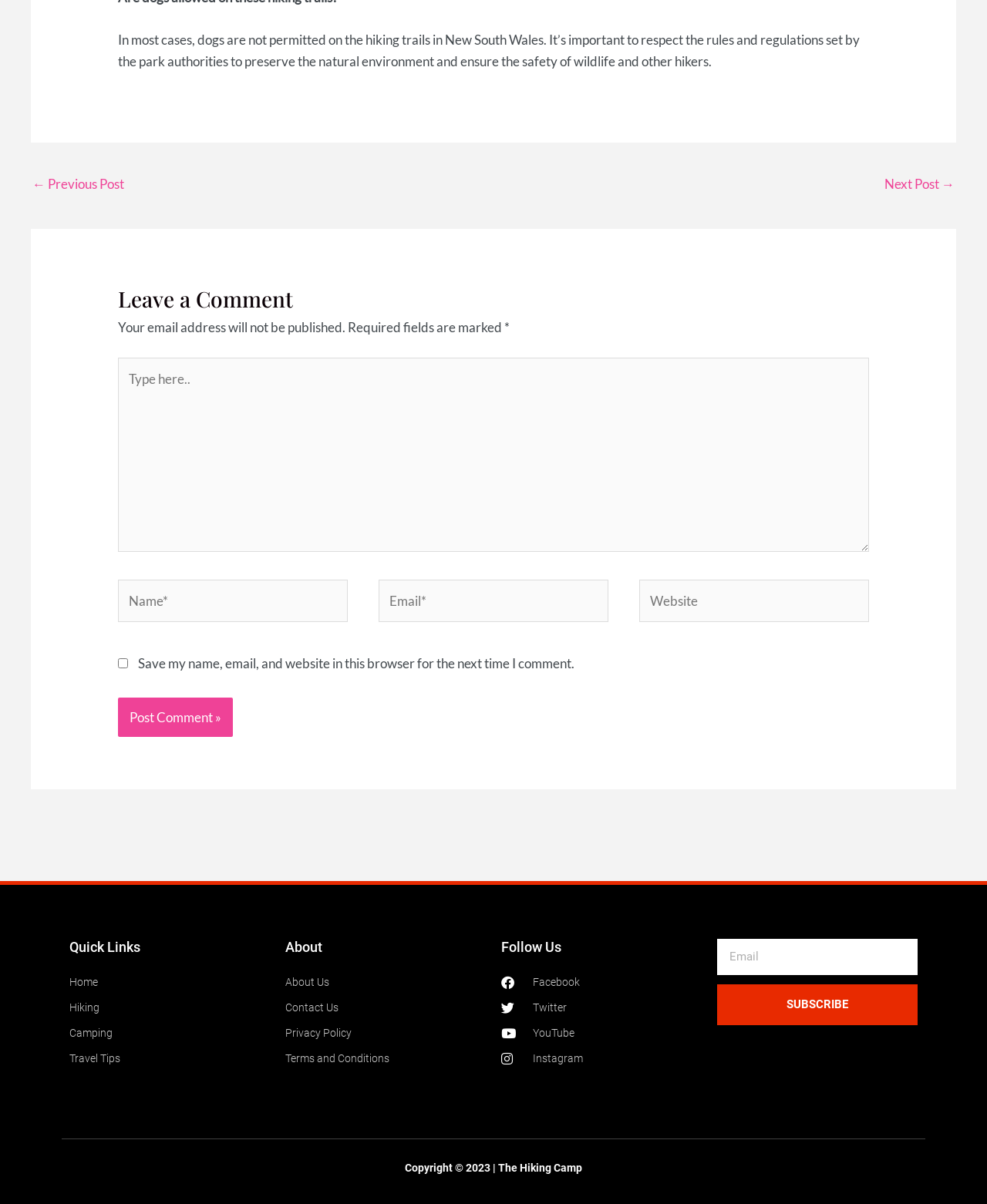Provide the bounding box coordinates of the area you need to click to execute the following instruction: "View the archives for April 2024".

None